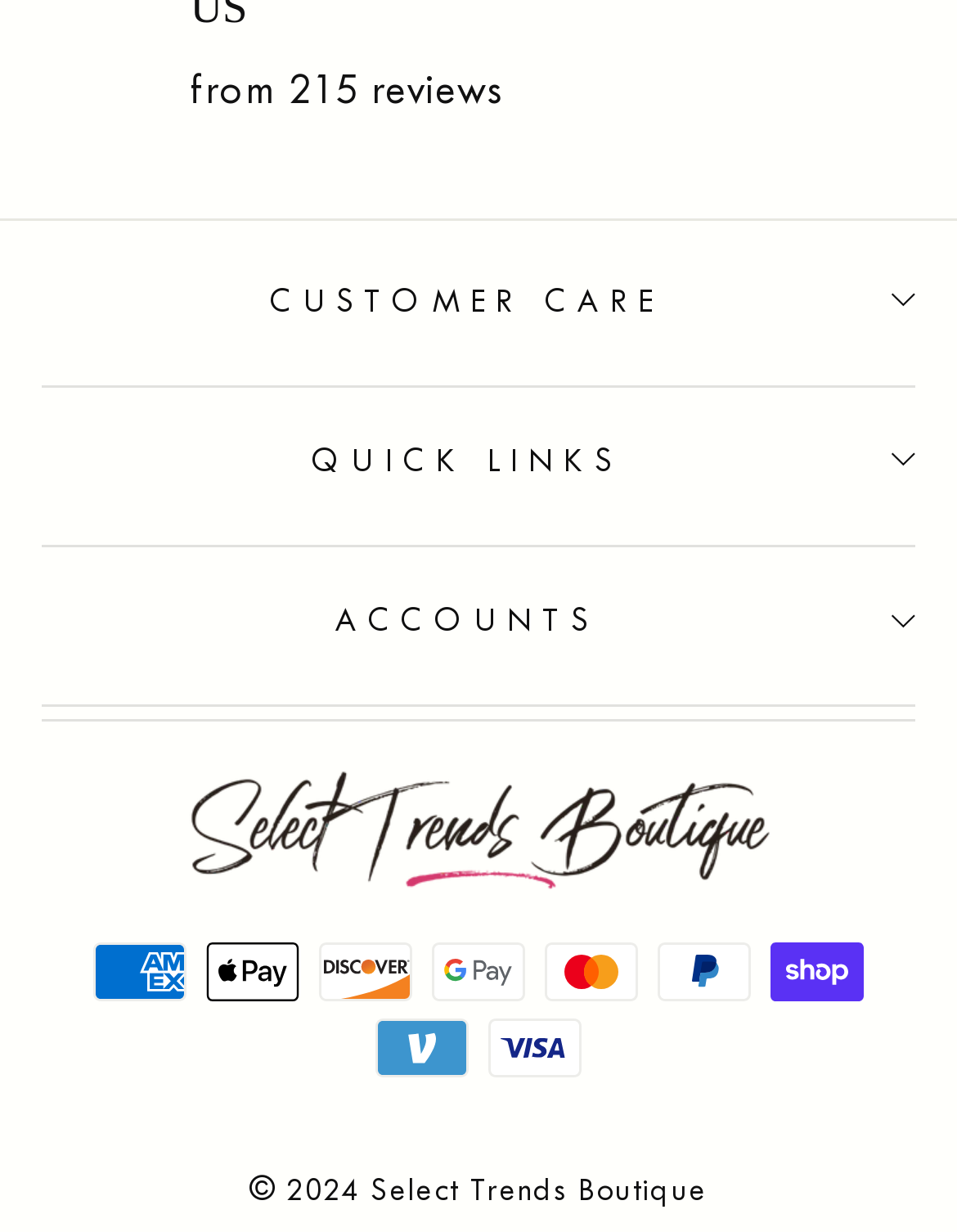What is the year mentioned in the copyright text at the bottom of the webpage?
From the screenshot, provide a brief answer in one word or phrase.

2024